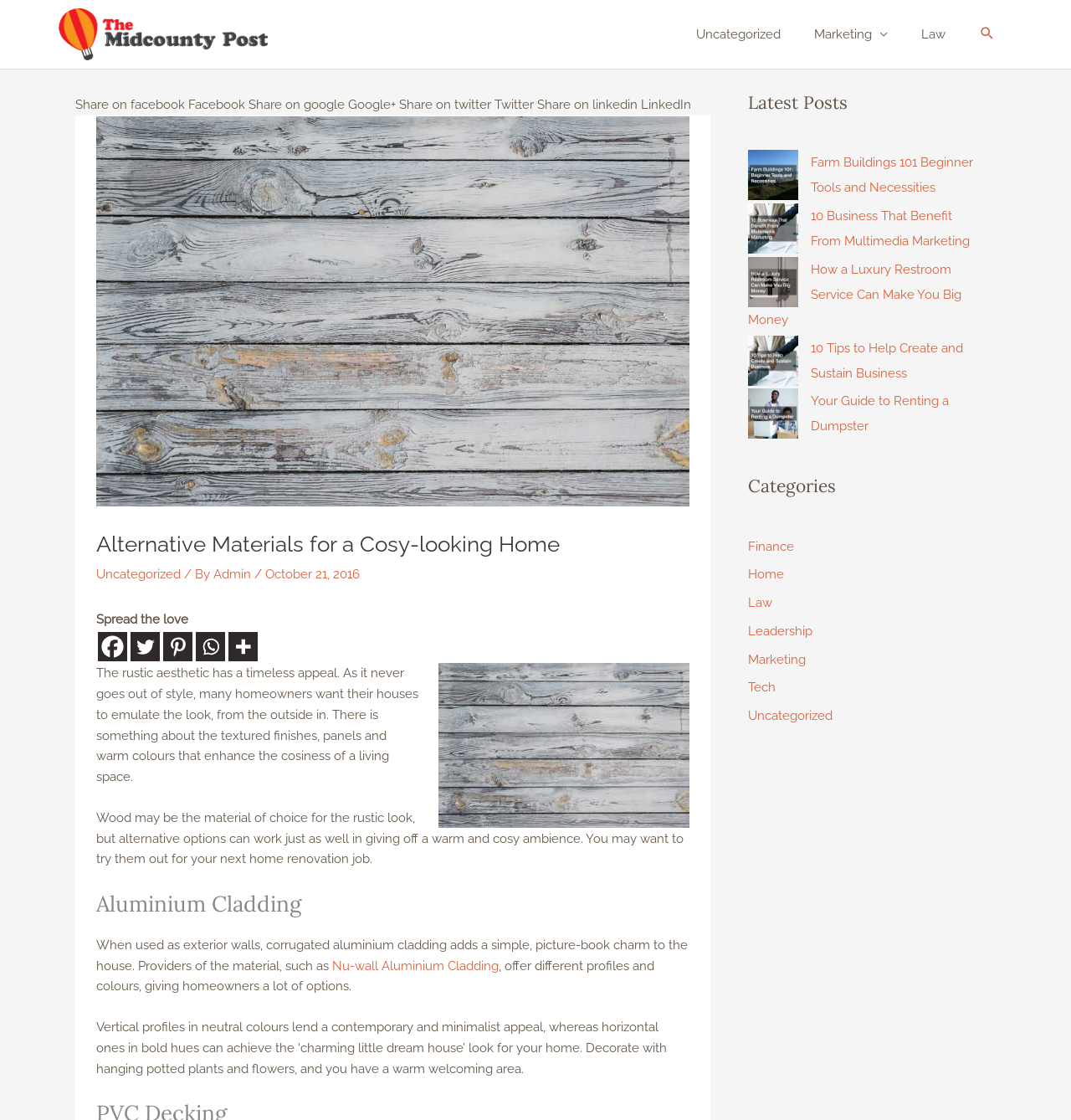Highlight the bounding box coordinates of the element that should be clicked to carry out the following instruction: "Go to Handheld Players homepage". The coordinates must be given as four float numbers ranging from 0 to 1, i.e., [left, top, right, bottom].

None